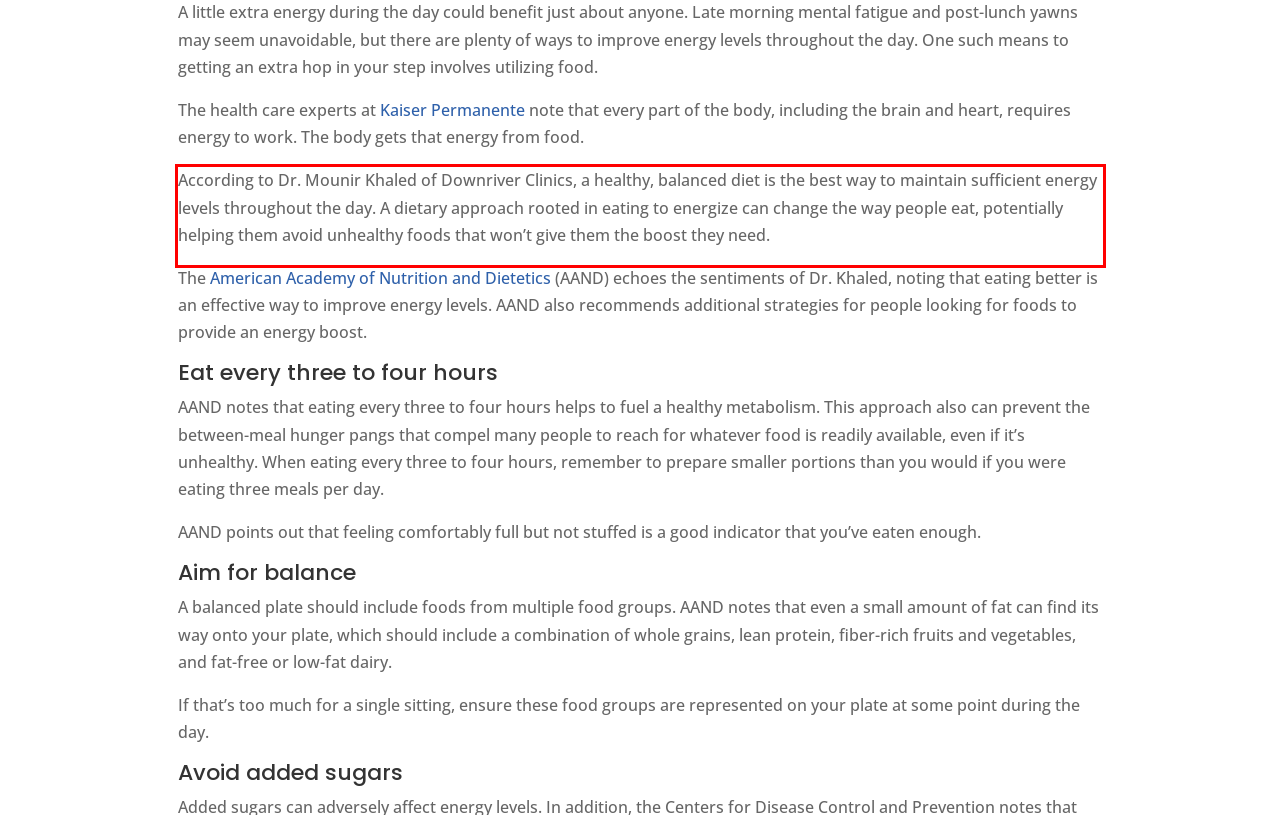Given a screenshot of a webpage with a red bounding box, please identify and retrieve the text inside the red rectangle.

According to Dr. Mounir Khaled of Downriver Clinics, a healthy, balanced diet is the best way to maintain sufficient energy levels throughout the day. A dietary approach rooted in eating to energize can change the way people eat, potentially helping them avoid unhealthy foods that won’t give them the boost they need.